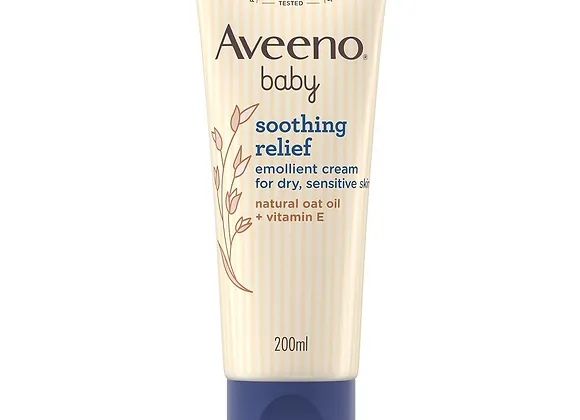What is the color of the cap at the bottom of the tube?
Using the visual information, reply with a single word or short phrase.

Blue